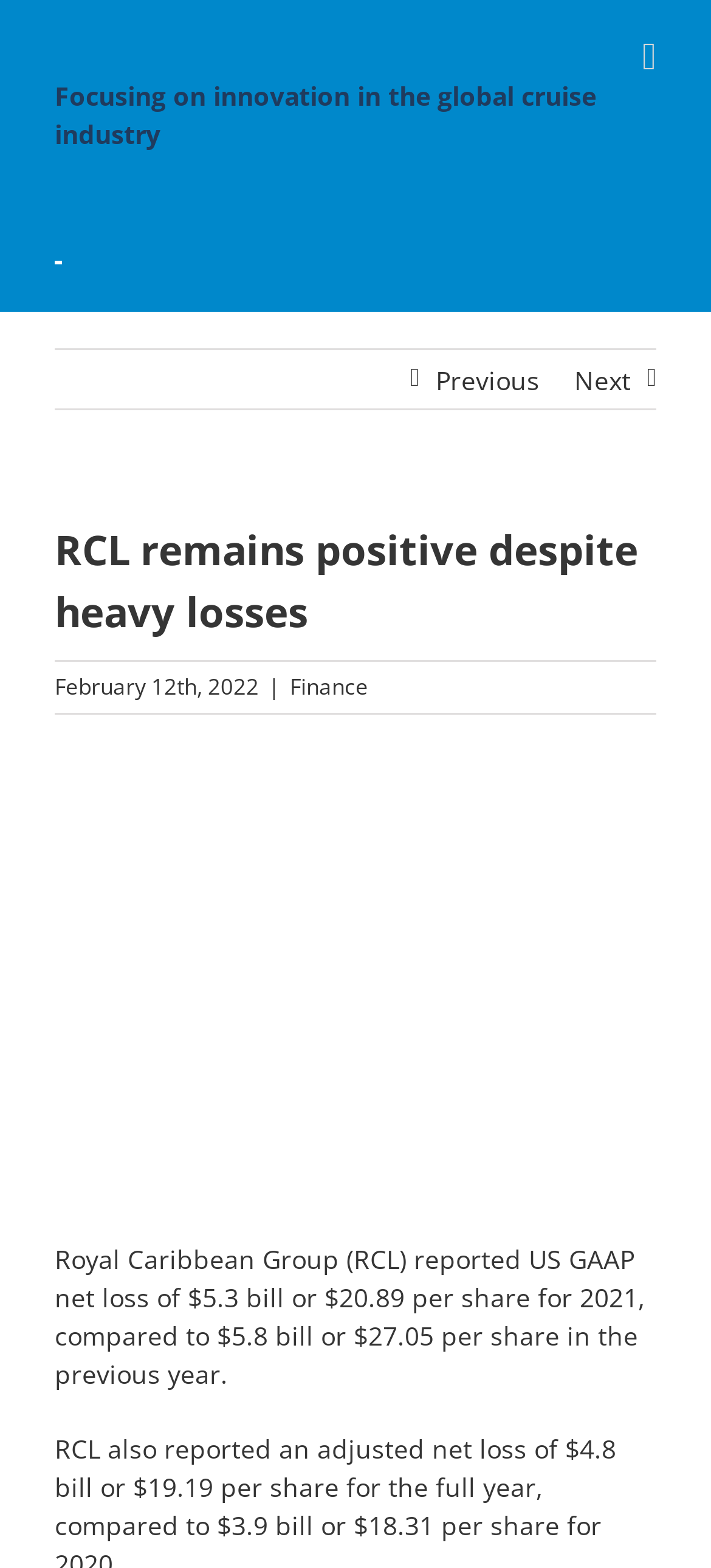Who is the author of the article 'RCL remains positive despite heavy losses'?
Give a detailed and exhaustive answer to the question.

The author of the article 'RCL remains positive despite heavy losses' can be found at the bottom of the article, which is 'Jason Liberty'.